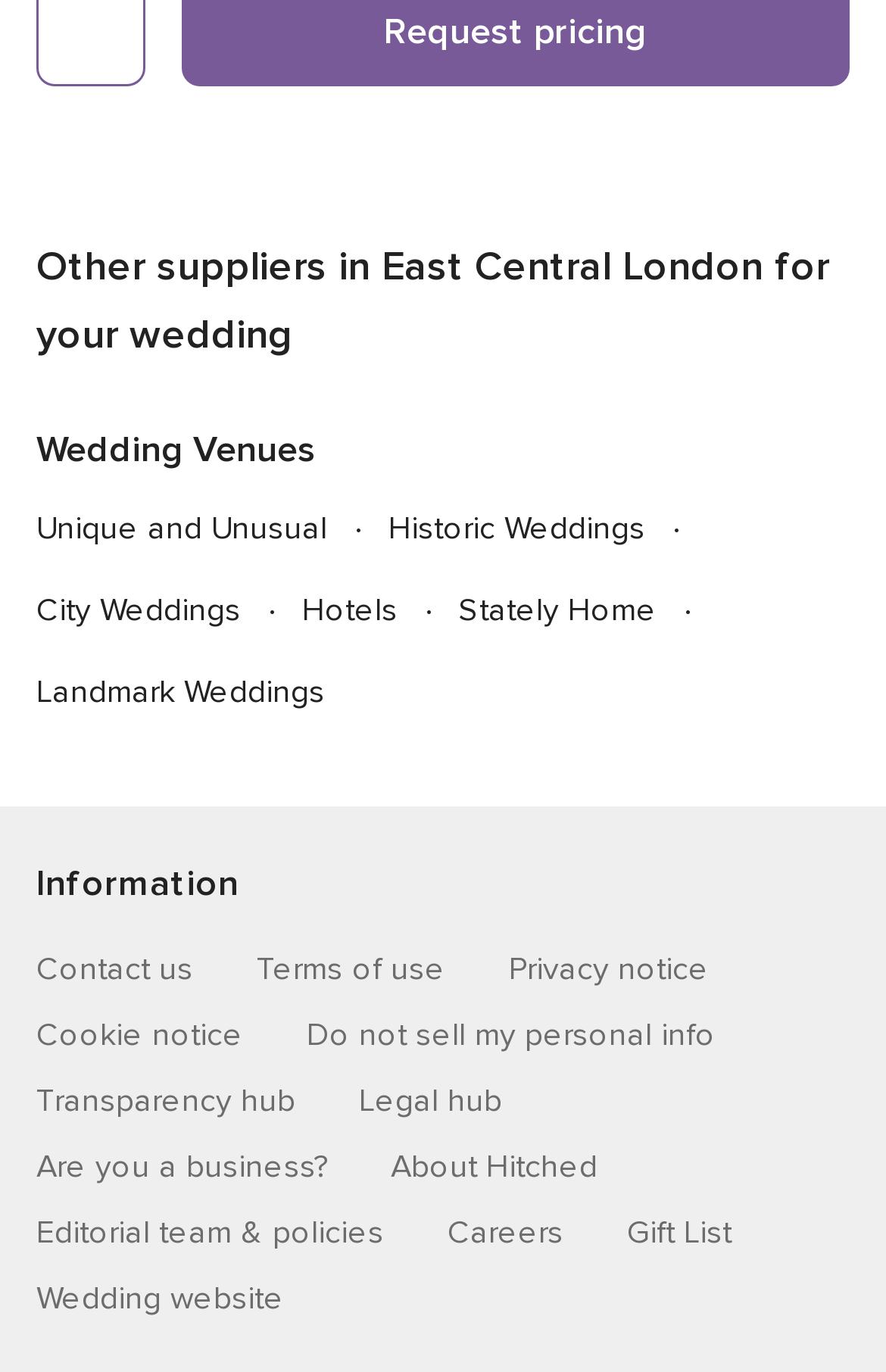What type of weddings are listed on this webpage?
From the details in the image, provide a complete and detailed answer to the question.

The webpage lists various types of weddings, including Unique and Unusual, Historic Weddings, City Weddings, Hotels, Stately Home, and Landmark Weddings, which can be inferred from the links provided on the webpage.